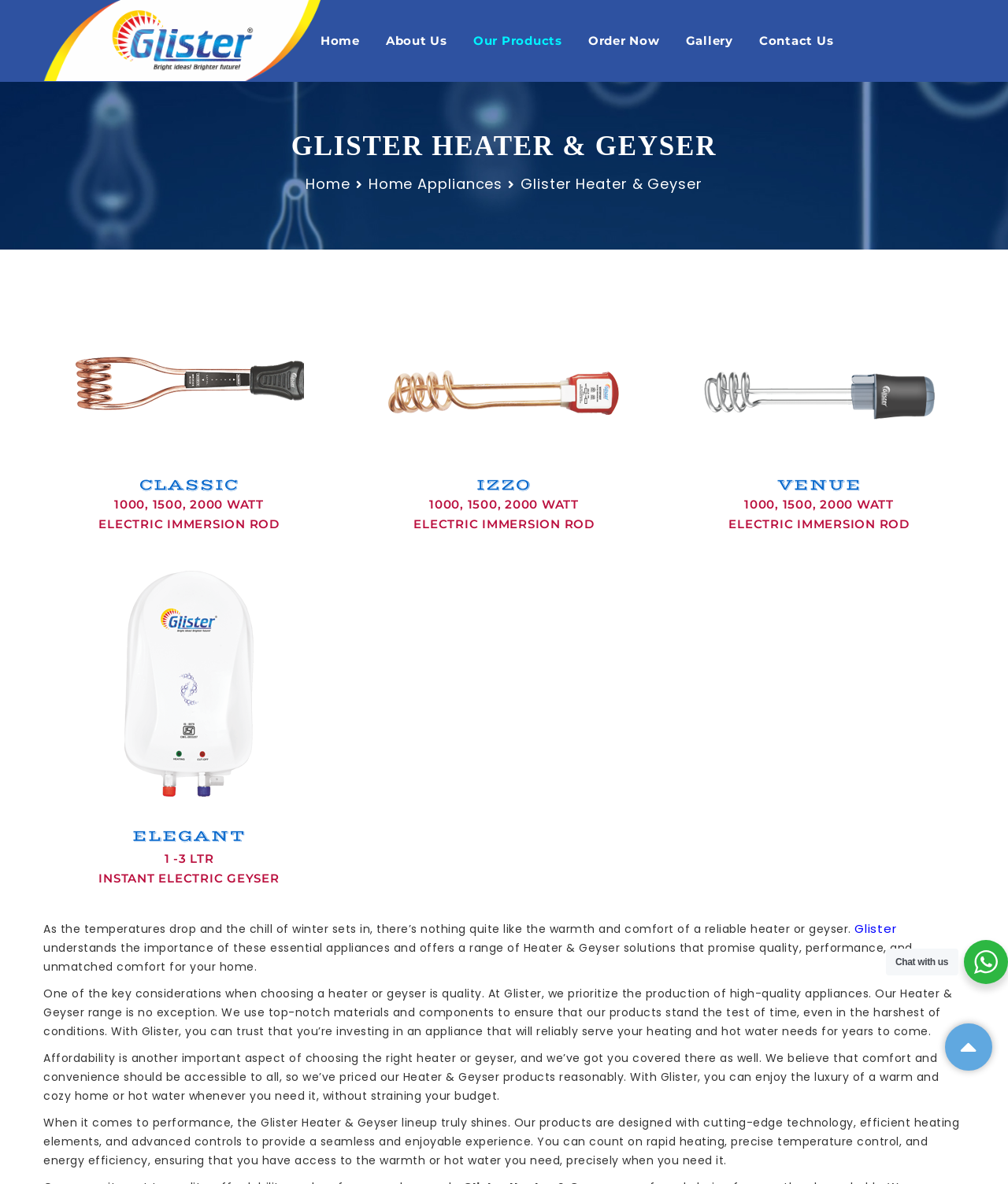Locate the bounding box coordinates of the element that should be clicked to fulfill the instruction: "Chat with us".

[0.888, 0.808, 0.941, 0.817]